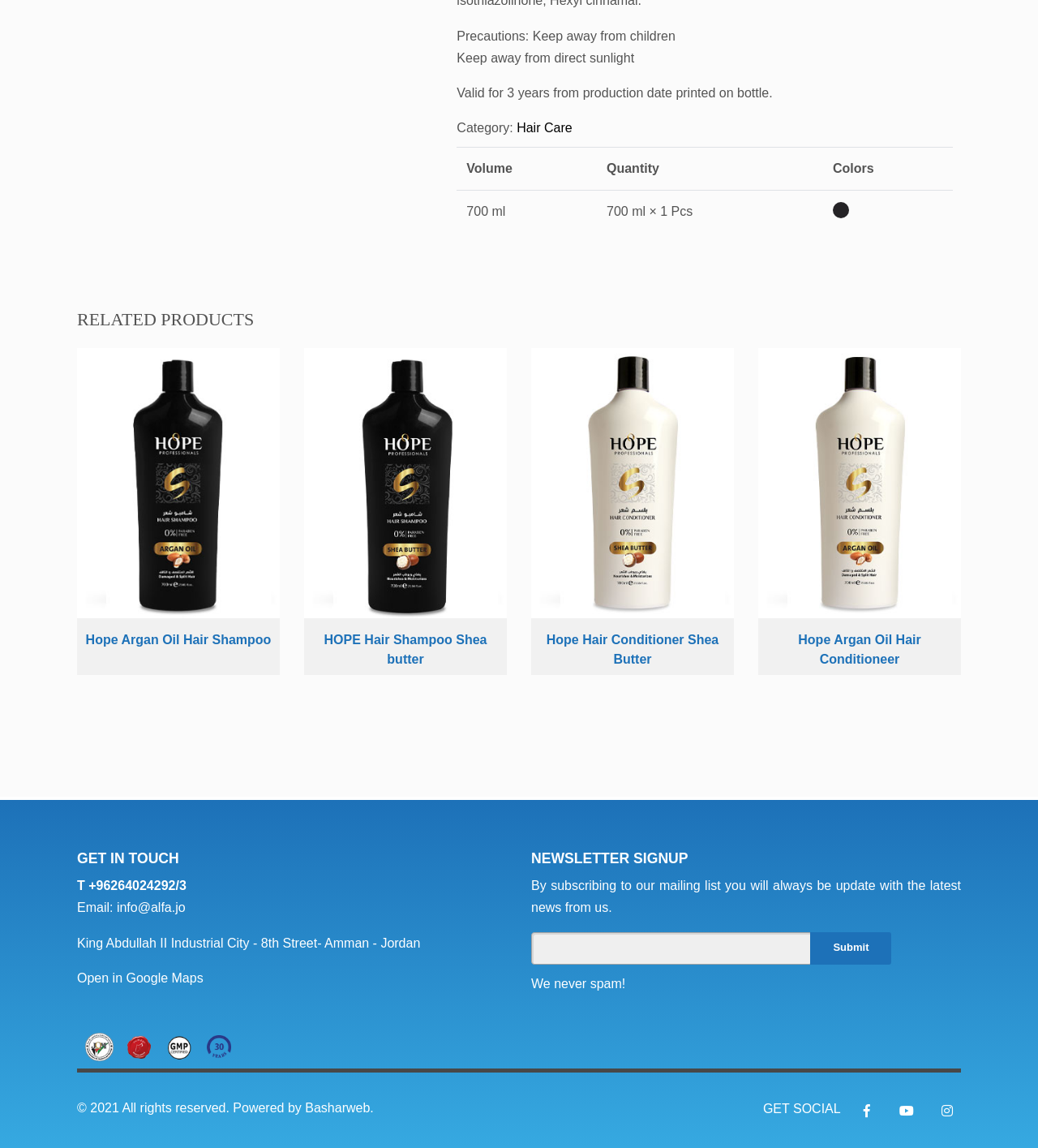Bounding box coordinates are specified in the format (top-left x, top-left y, bottom-right x, bottom-right y). All values are floating point numbers bounded between 0 and 1. Please provide the bounding box coordinate of the region this sentence describes: Open in Google Maps

[0.074, 0.845, 0.196, 0.858]